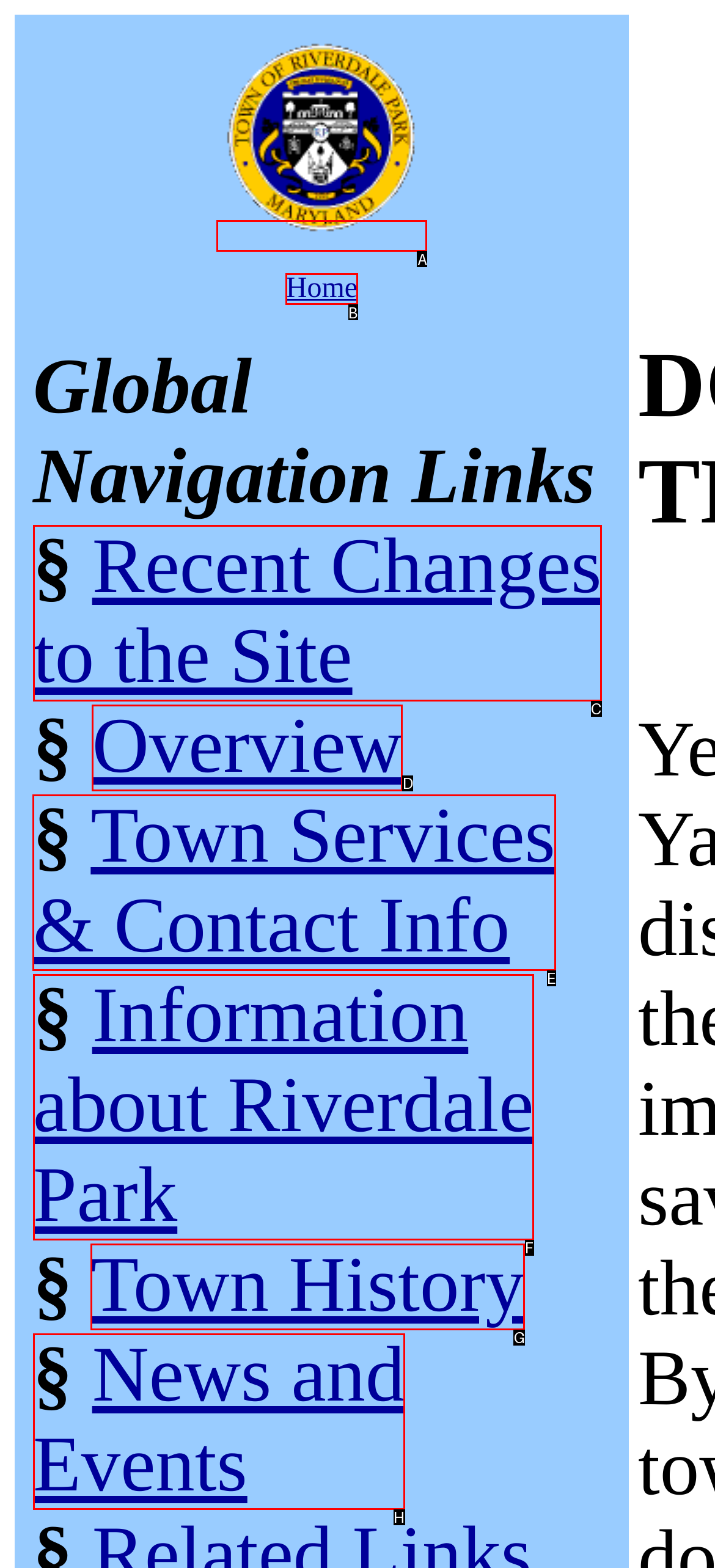Show which HTML element I need to click to perform this task: get town services and contact info Answer with the letter of the correct choice.

E